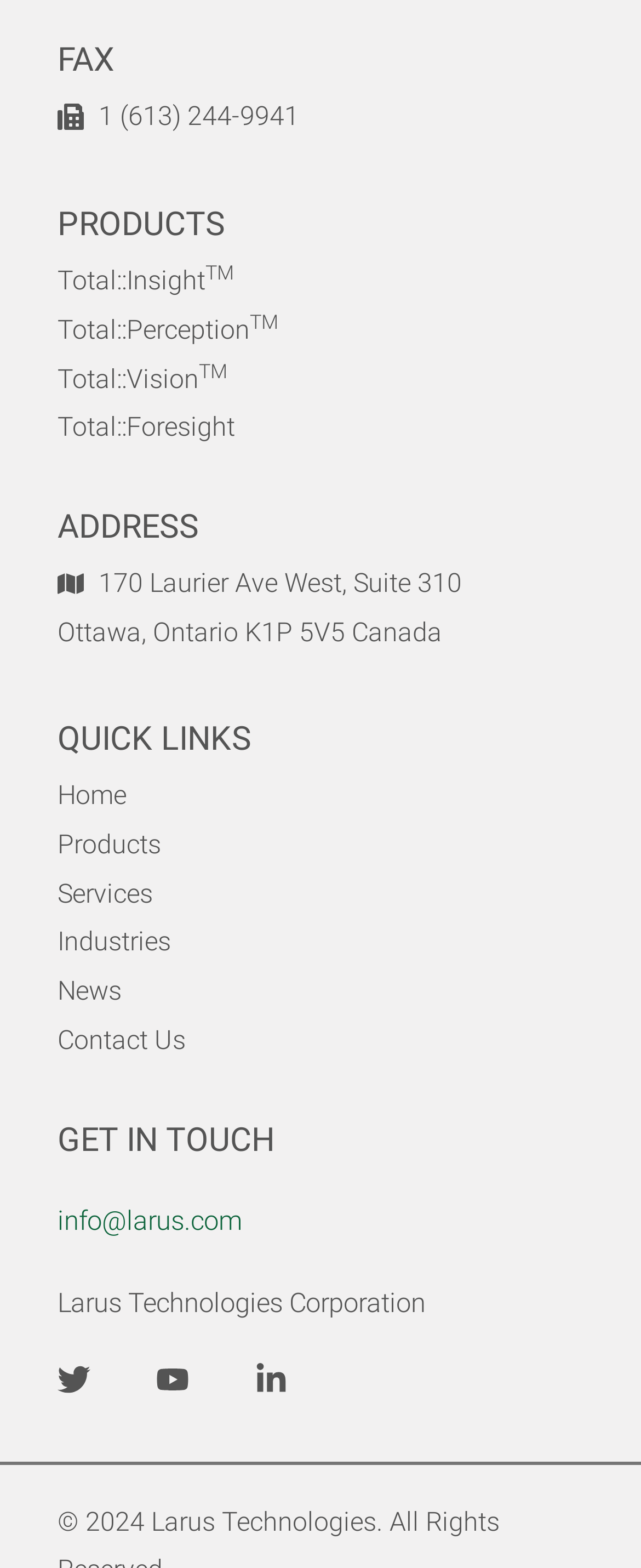Refer to the image and answer the question with as much detail as possible: What is the address of the company?

I found the address by looking at the heading 'ADDRESS' and the links '170 Laurier Ave West, Suite 310' and 'Ottawa, Ontario K1P 5V5 Canada' which are located below it.